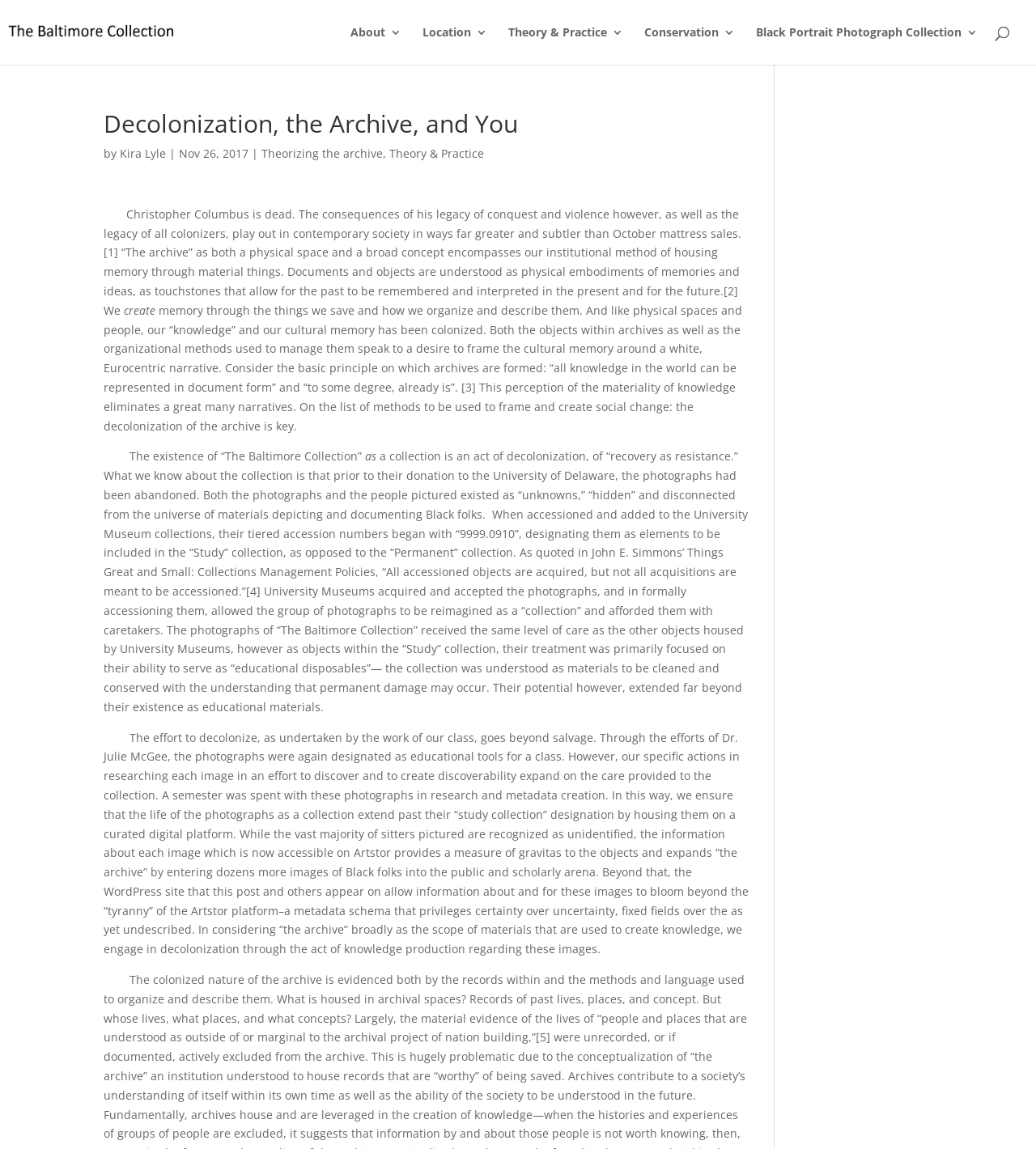Indicate the bounding box coordinates of the clickable region to achieve the following instruction: "Visit 'About' page."

[0.338, 0.023, 0.388, 0.056]